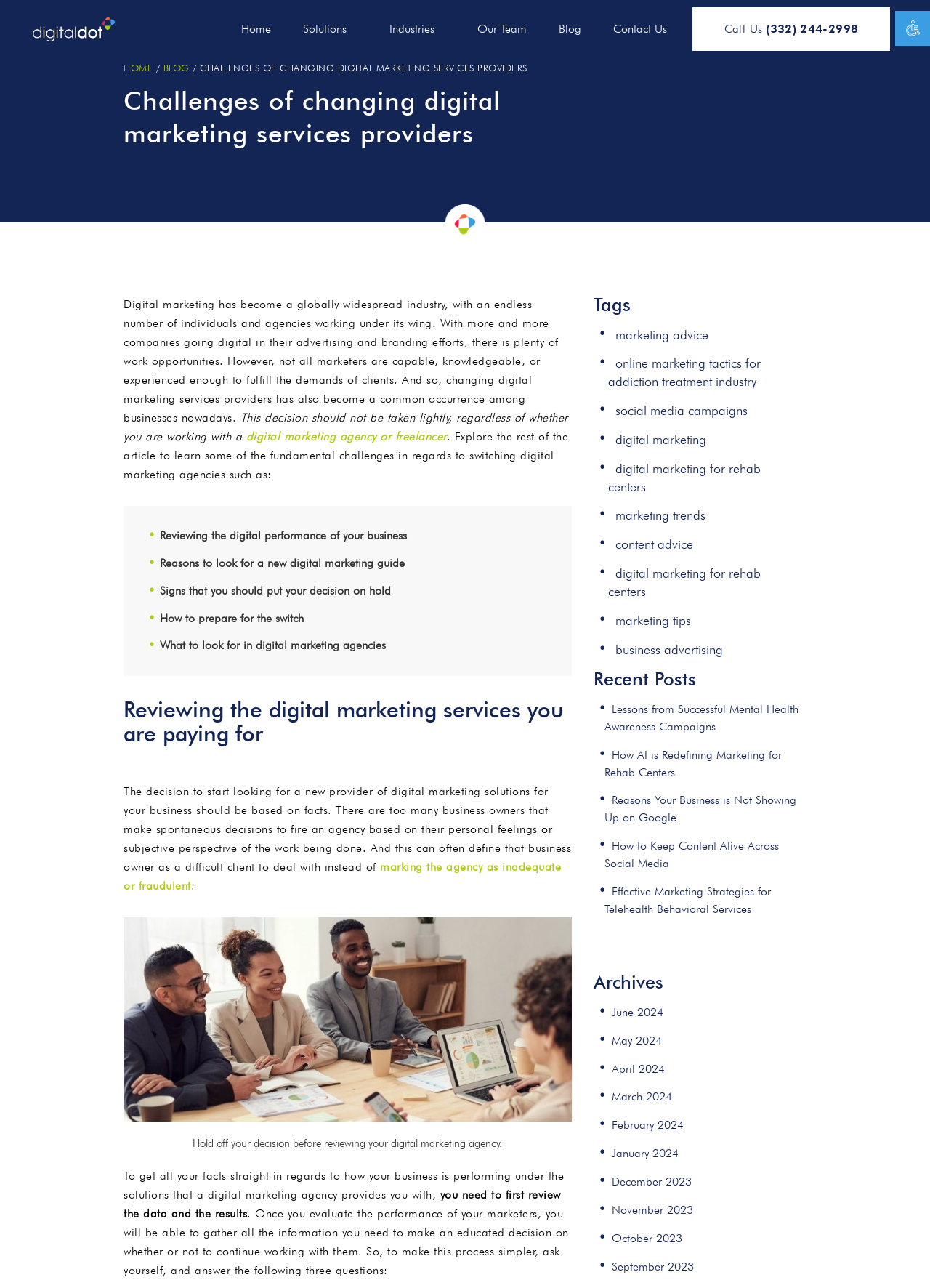What is the purpose of reviewing digital marketing agency performance?
Based on the image, provide a one-word or brief-phrase response.

Make an educated decision